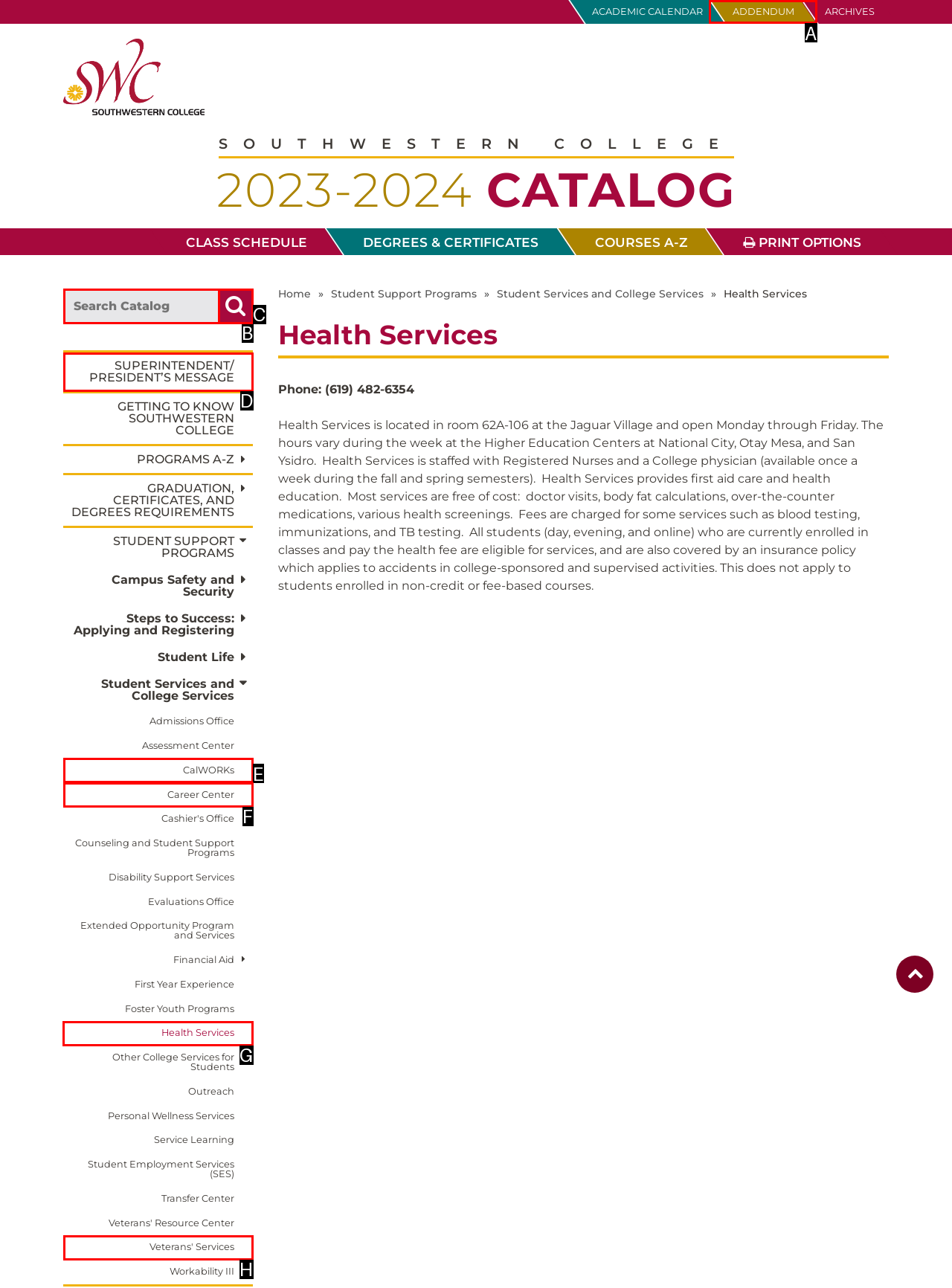Identify the correct UI element to click on to achieve the task: View Health Services. Provide the letter of the appropriate element directly from the available choices.

G